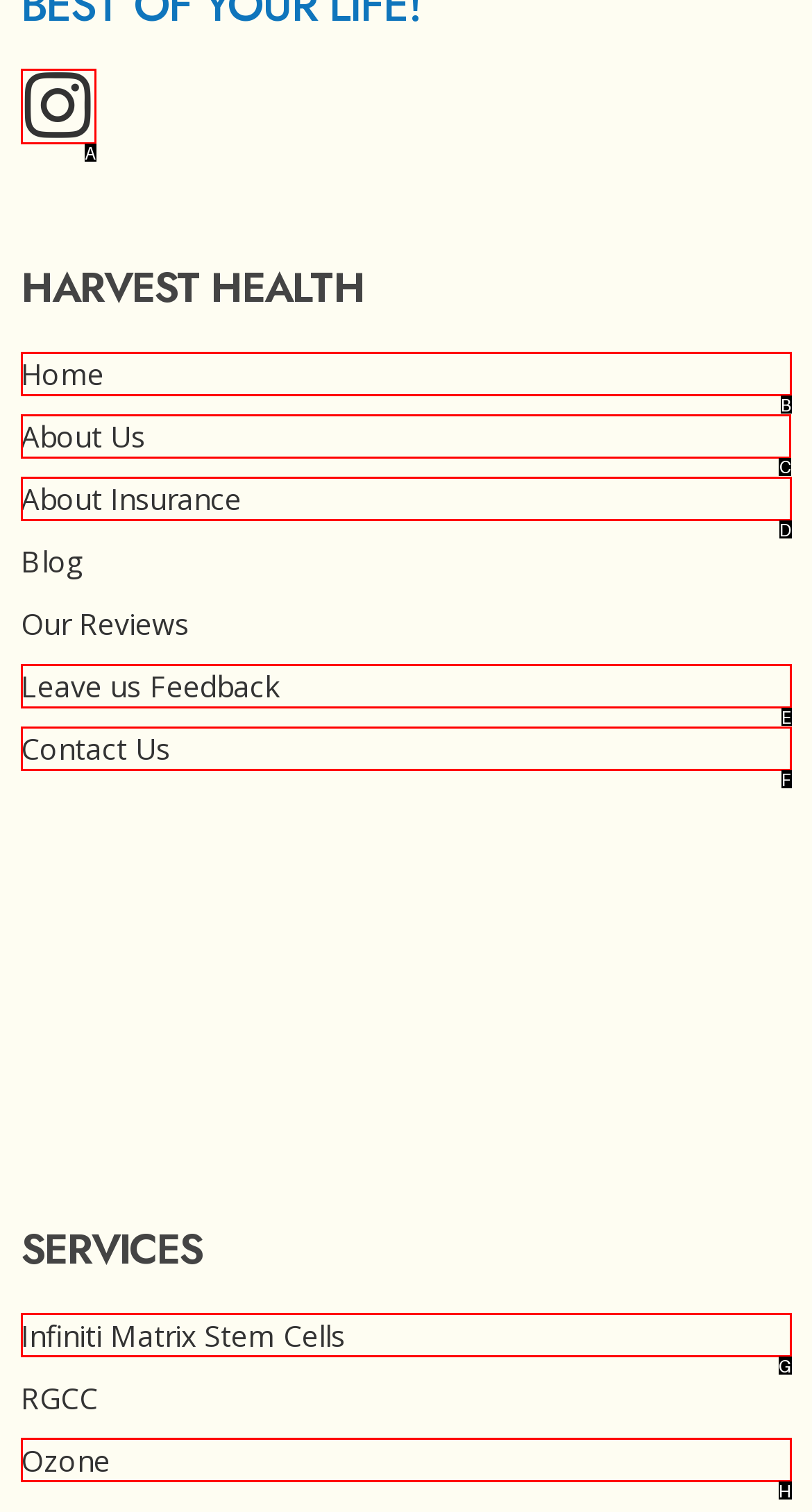Identify the correct HTML element to click for the task: View About Us page. Provide the letter of your choice.

C